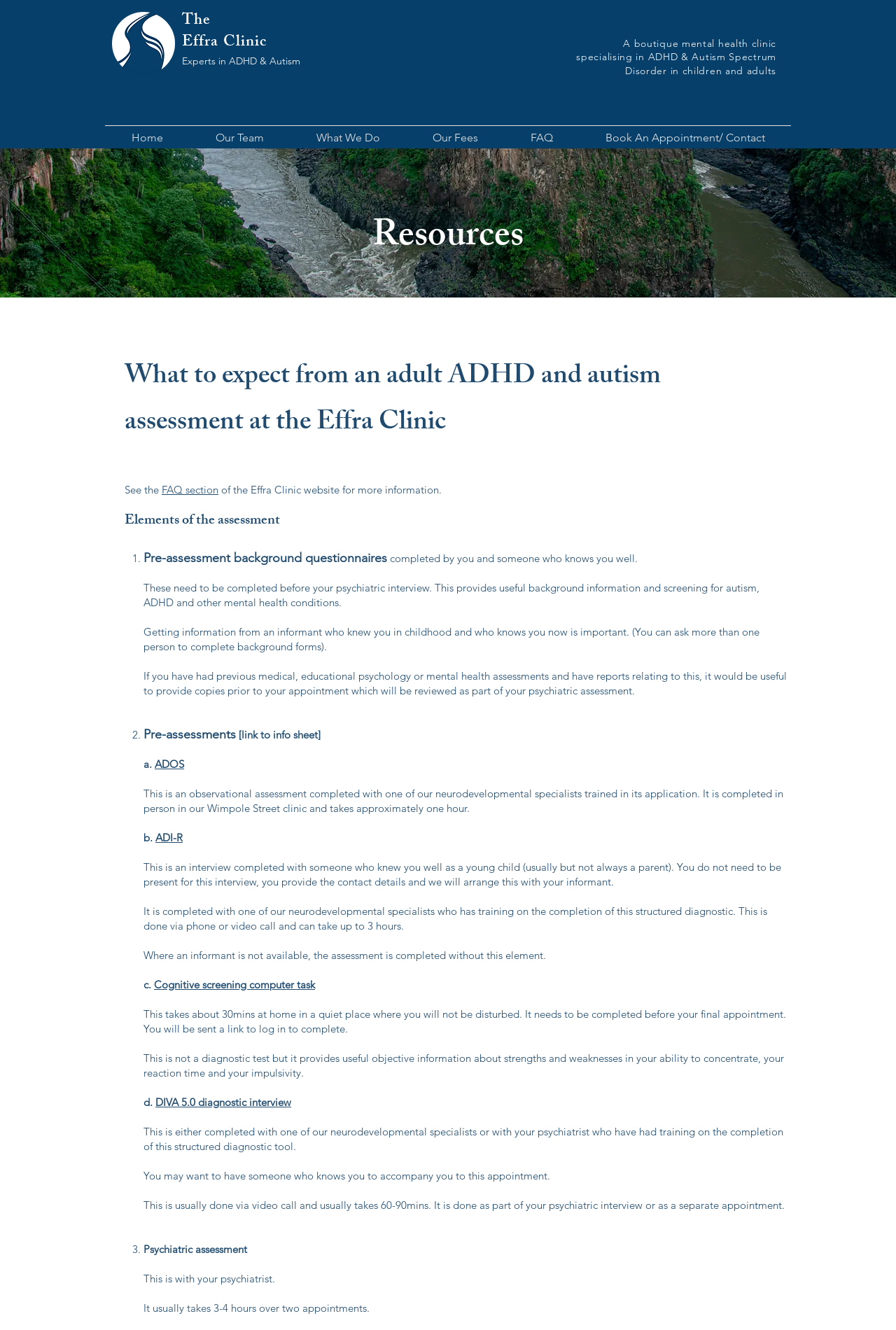Specify the bounding box coordinates of the area to click in order to follow the given instruction: "Click the 'What We Do' link."

[0.323, 0.096, 0.453, 0.111]